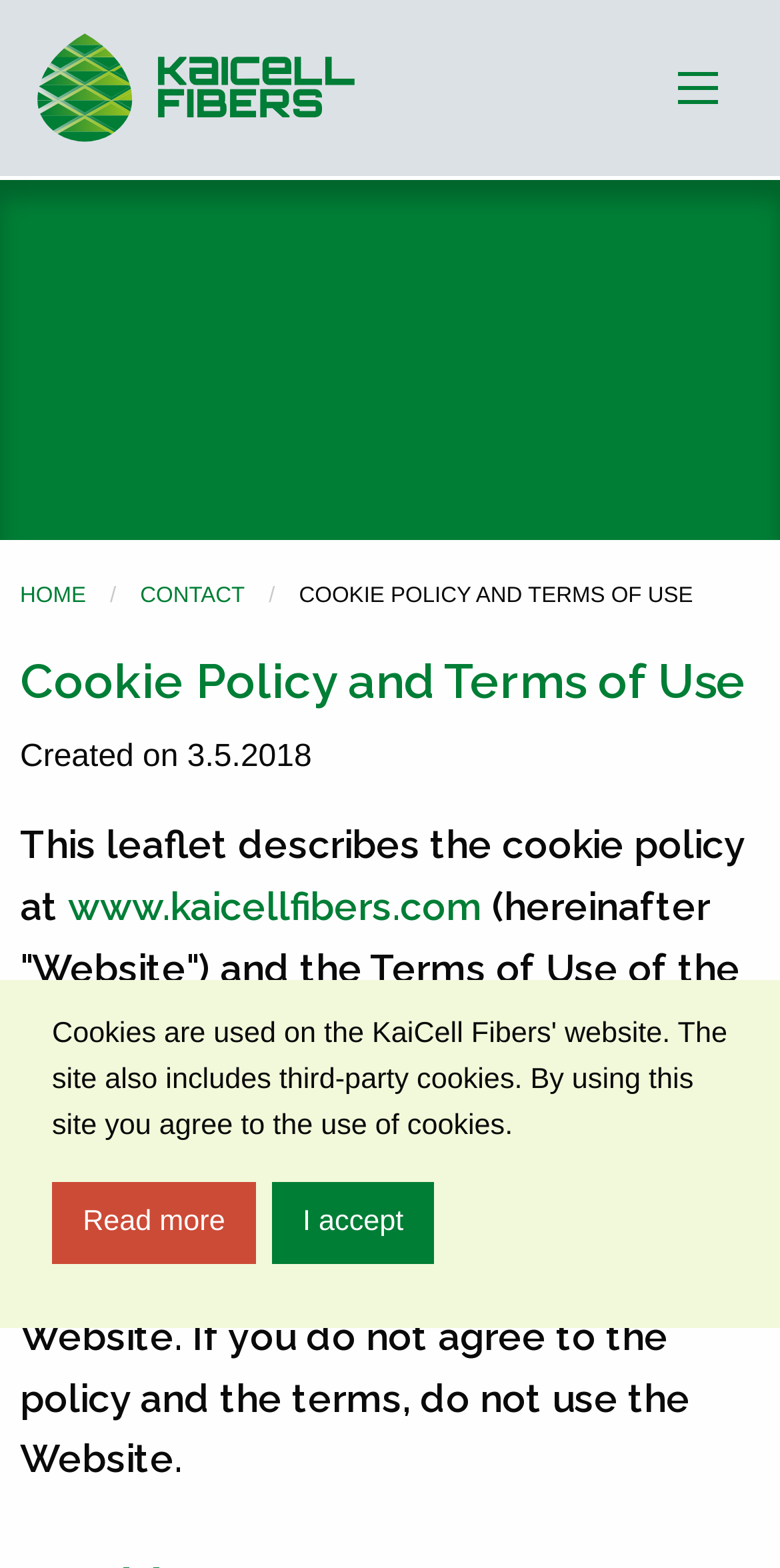What is the date of creation of this leaflet?
Provide an in-depth and detailed explanation in response to the question.

I found the date of creation of this leaflet by looking at the static text element that says 'Created on 3.5.2018'.